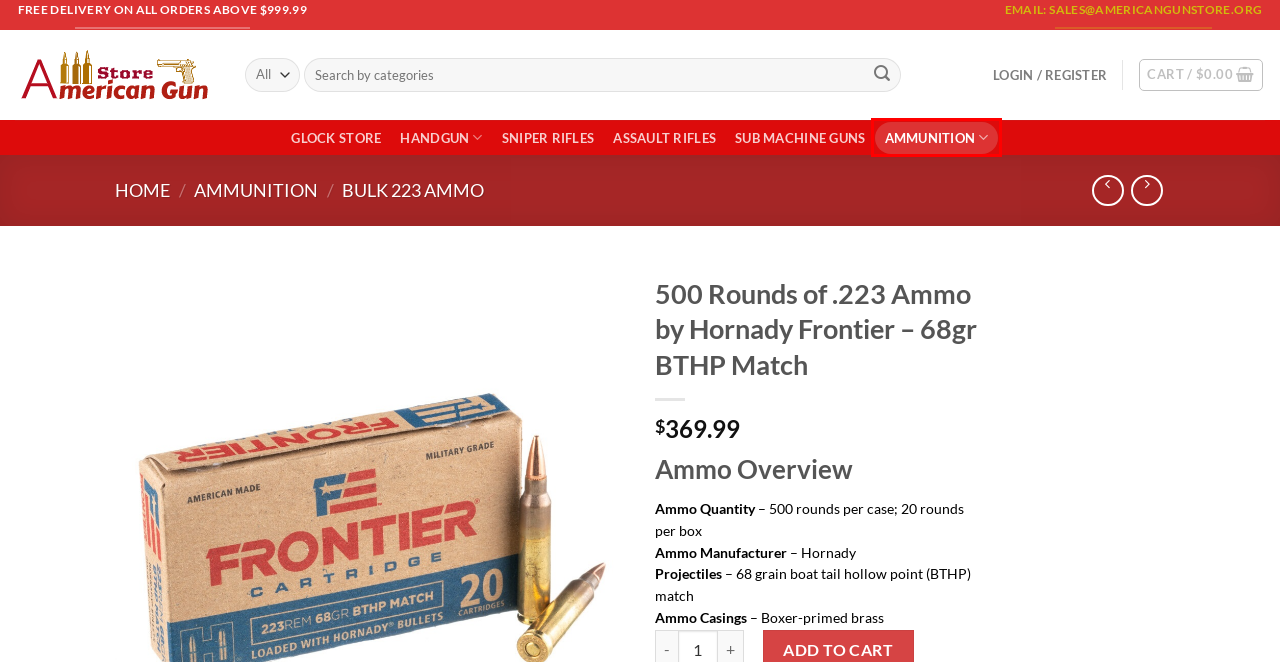Check out the screenshot of a webpage with a red rectangle bounding box. Select the best fitting webpage description that aligns with the new webpage after clicking the element inside the bounding box. Here are the candidates:
A. Sniper rifles Archives - American Gun Store
B. Ammunition Archives - American Gun Store
C. Assault Rifles Archives - American Gun Store
D. Handgun Archives - American Gun Store
E. Glock store Archives - American Gun Store
F. GUN STORE NEAR ME - American Gun Store
G. Bulk 223 Ammo Archives - American Gun Store
H. Cart - American Gun Store

B